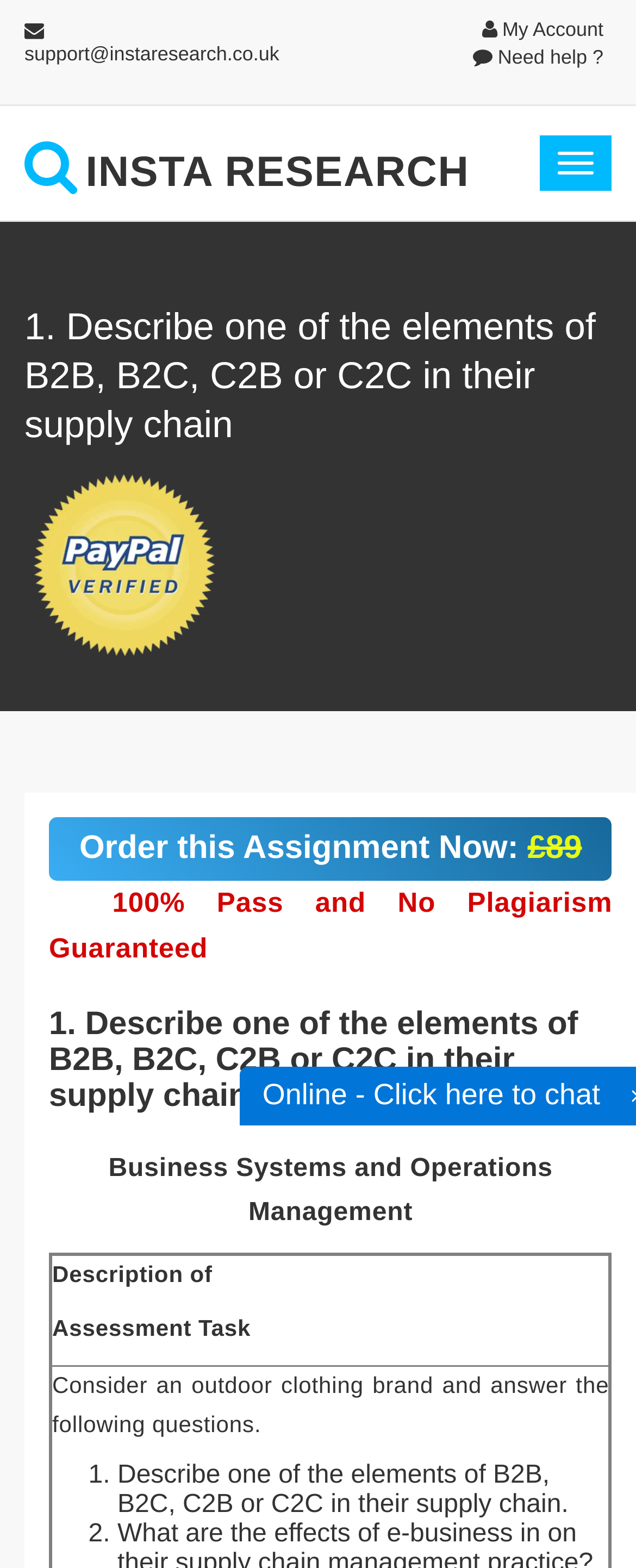What is the topic of the assessment task?
Answer with a single word or phrase, using the screenshot for reference.

Business Systems and Operations Management